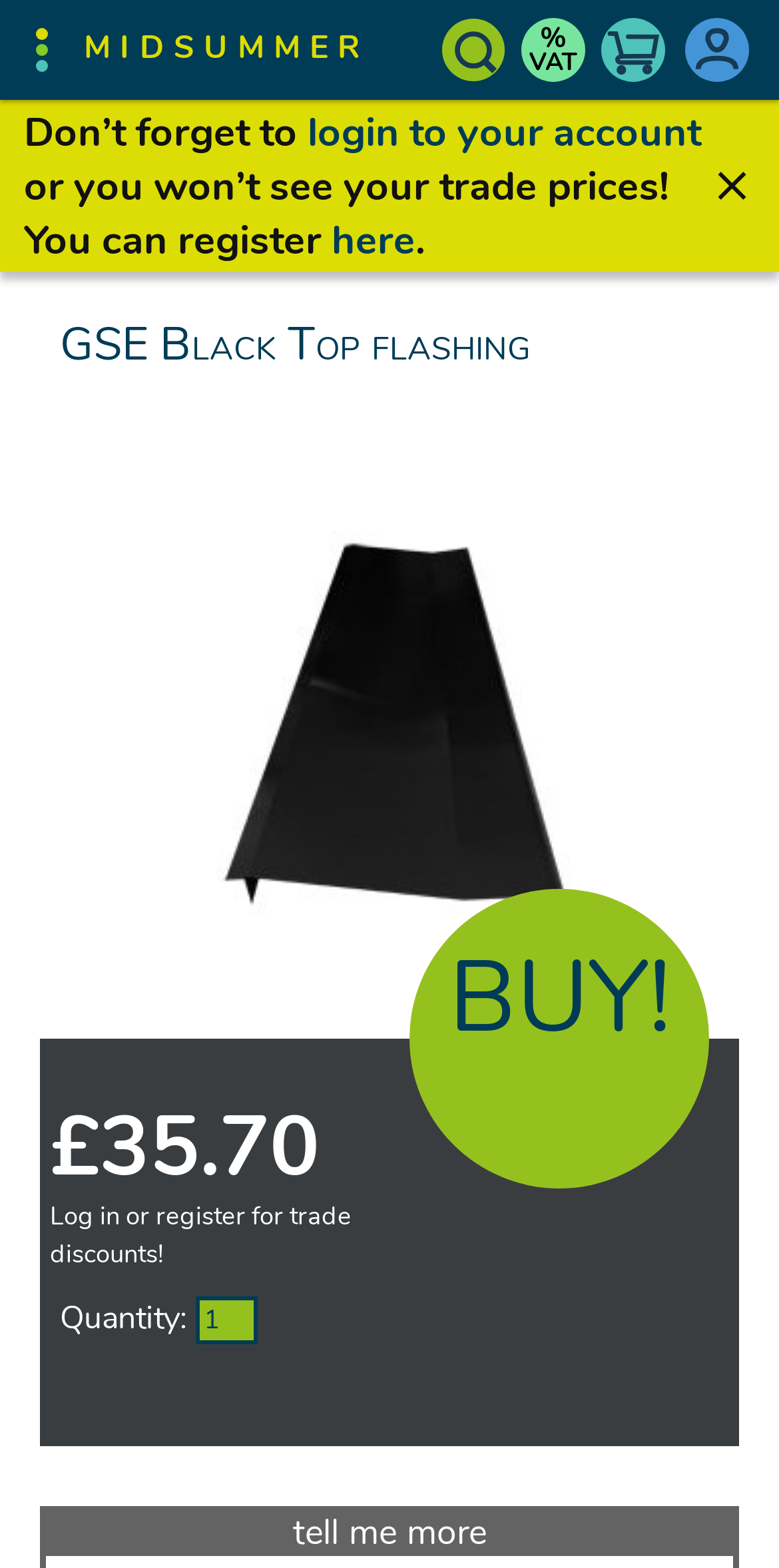Carefully examine the image and provide an in-depth answer to the question: What is the purpose of the link 'login to your account'?

I inferred the purpose of the link by reading the surrounding text, which says 'Don’t forget to login to your account or you won’t see your trade prices!'. This suggests that logging in to an account is necessary to access trade prices.